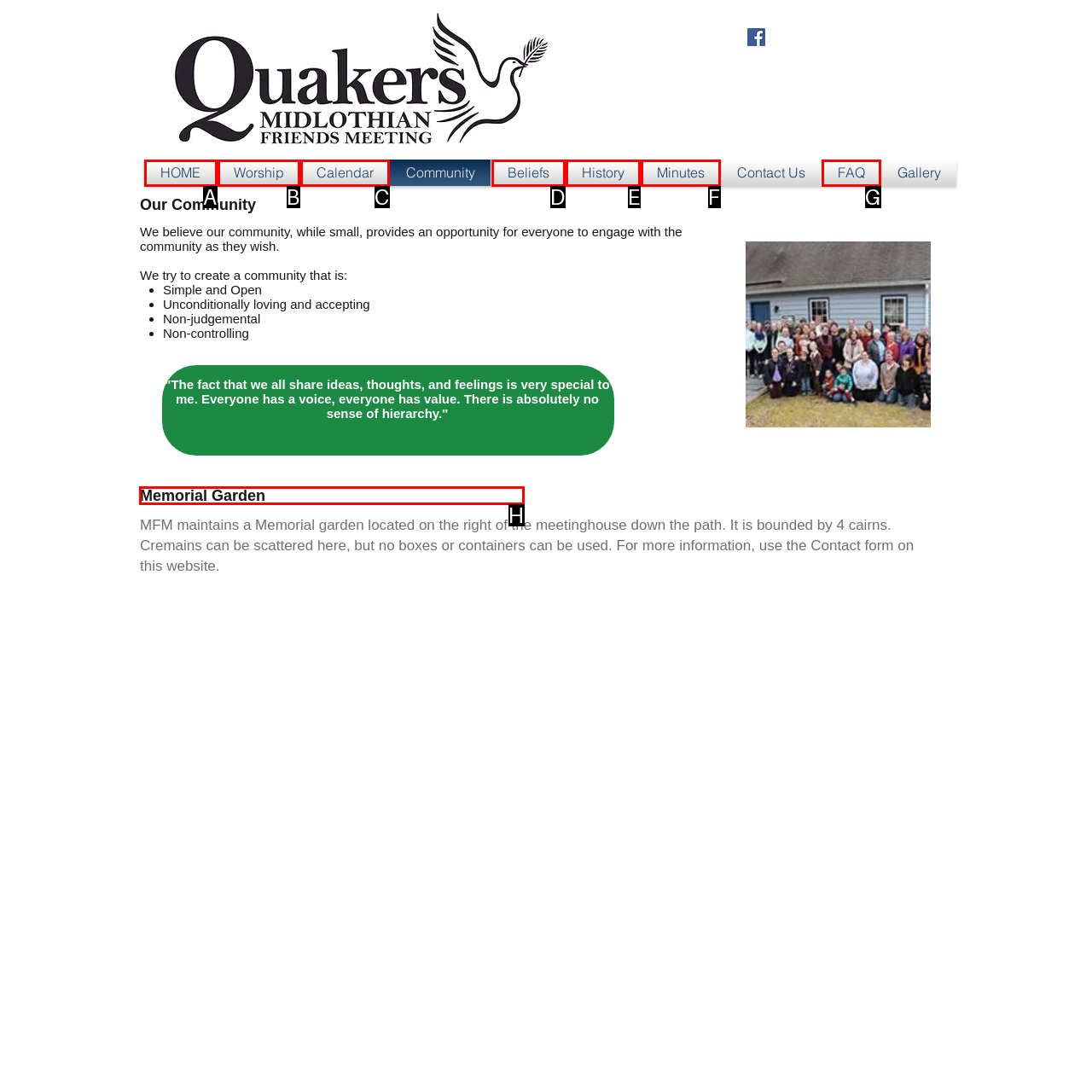Determine which HTML element should be clicked to carry out the following task: Check the Memorial Garden information Respond with the letter of the appropriate option.

H